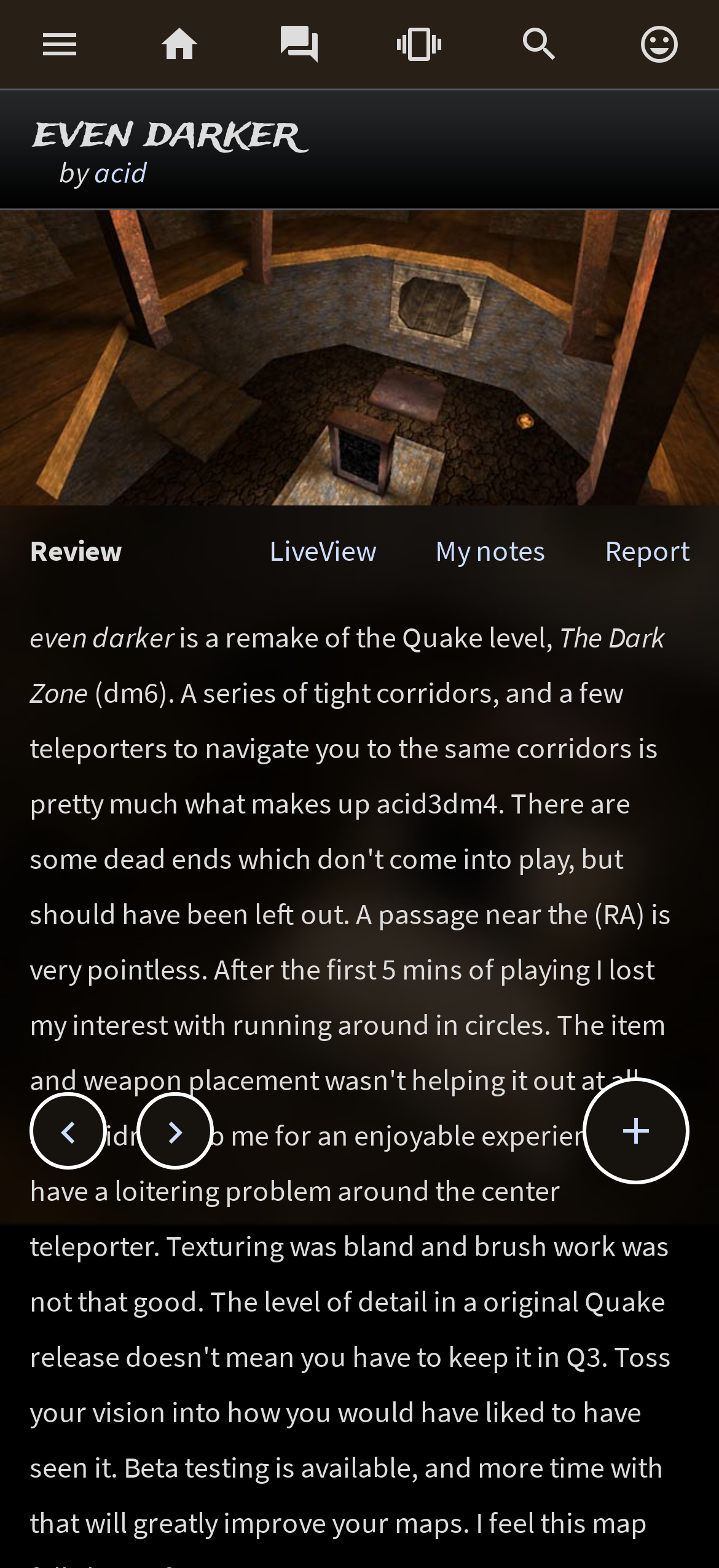Determine the bounding box coordinates of the target area to click to execute the following instruction: "Report the review."

[0.841, 0.339, 0.959, 0.362]